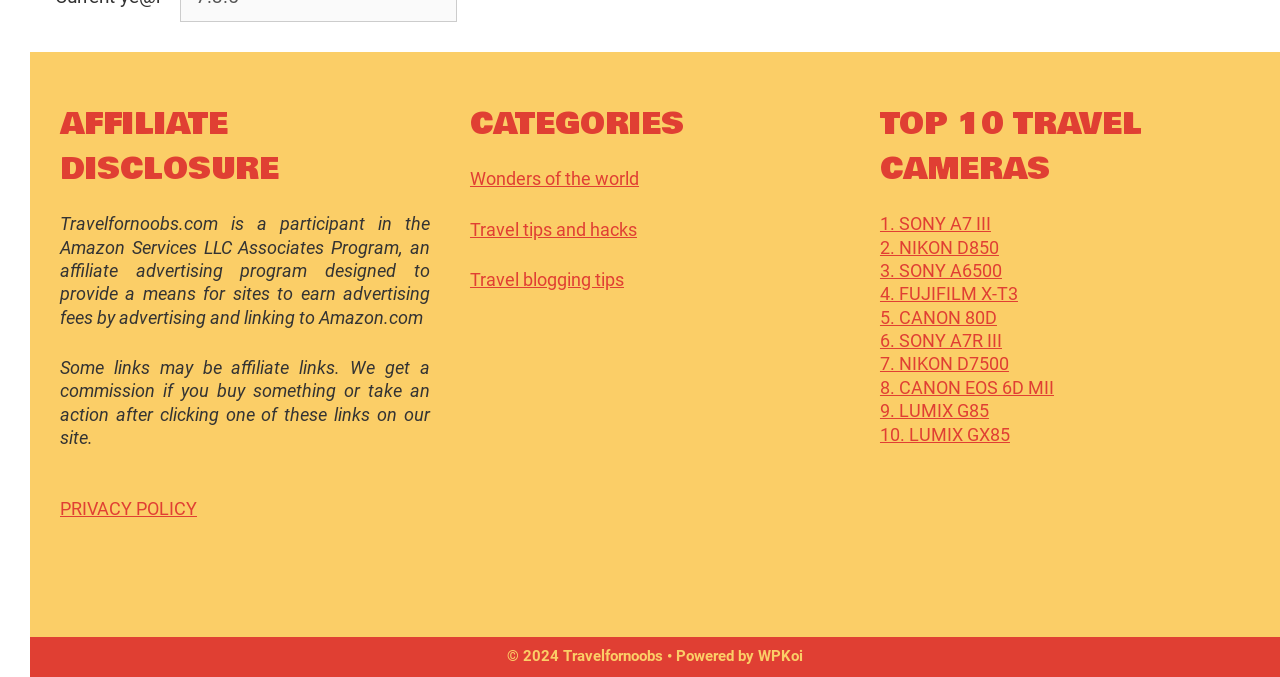Using the information shown in the image, answer the question with as much detail as possible: What is the affiliate program mentioned?

The affiliate program mentioned is Amazon Services LLC Associates Program, which is an affiliate advertising program designed to provide a means for sites to earn advertising fees by advertising and linking to Amazon.com, as stated in the affiliate disclosure section.